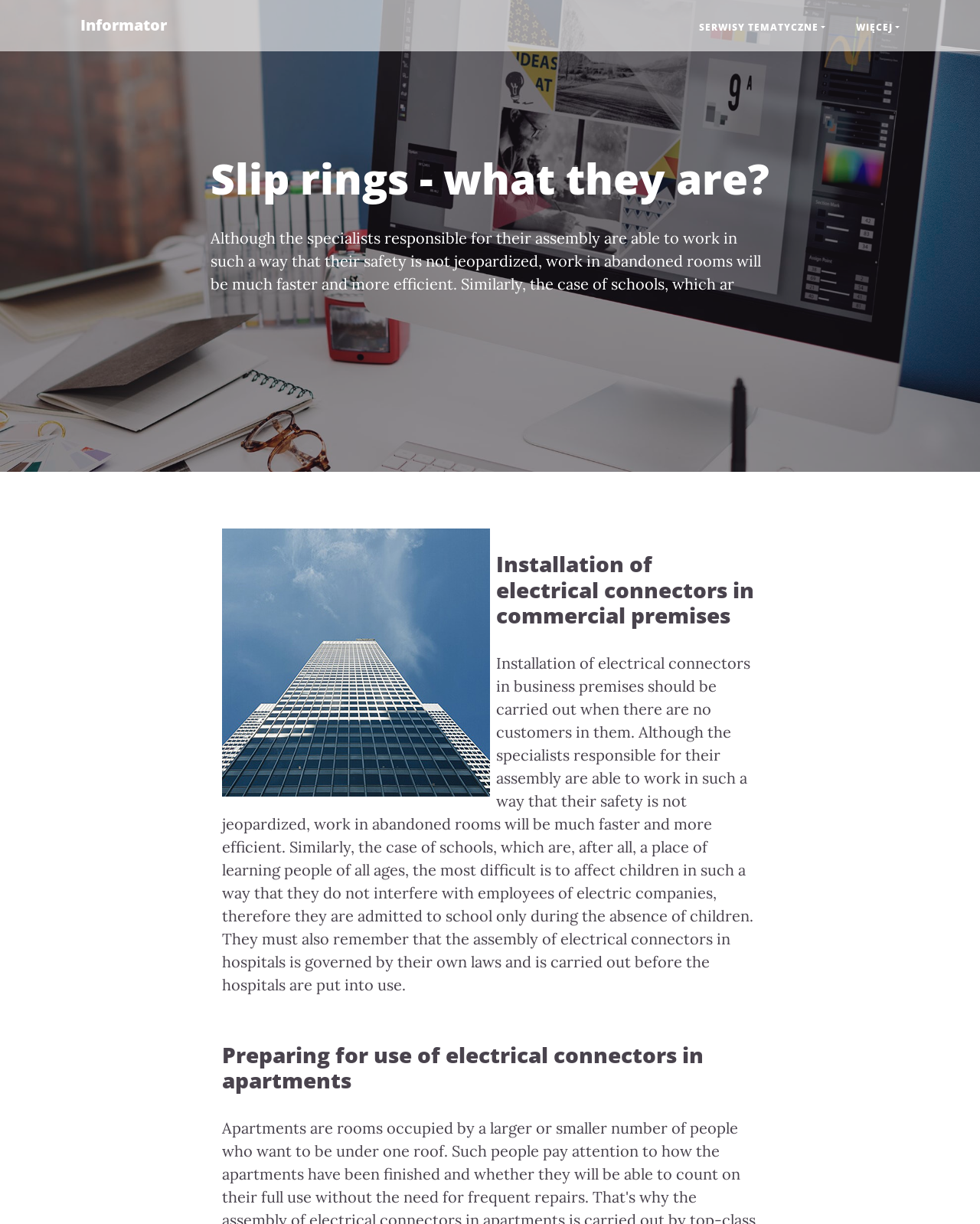What is the benefit of specialists working in a way that ensures their safety?
Based on the screenshot, give a detailed explanation to answer the question.

The text states that 'Although the specialists responsible for their assembly are able to work in such a way that their safety is not jeopardized...' This suggests that the benefit of specialists working in a way that ensures their safety is that their work is not jeopardized.